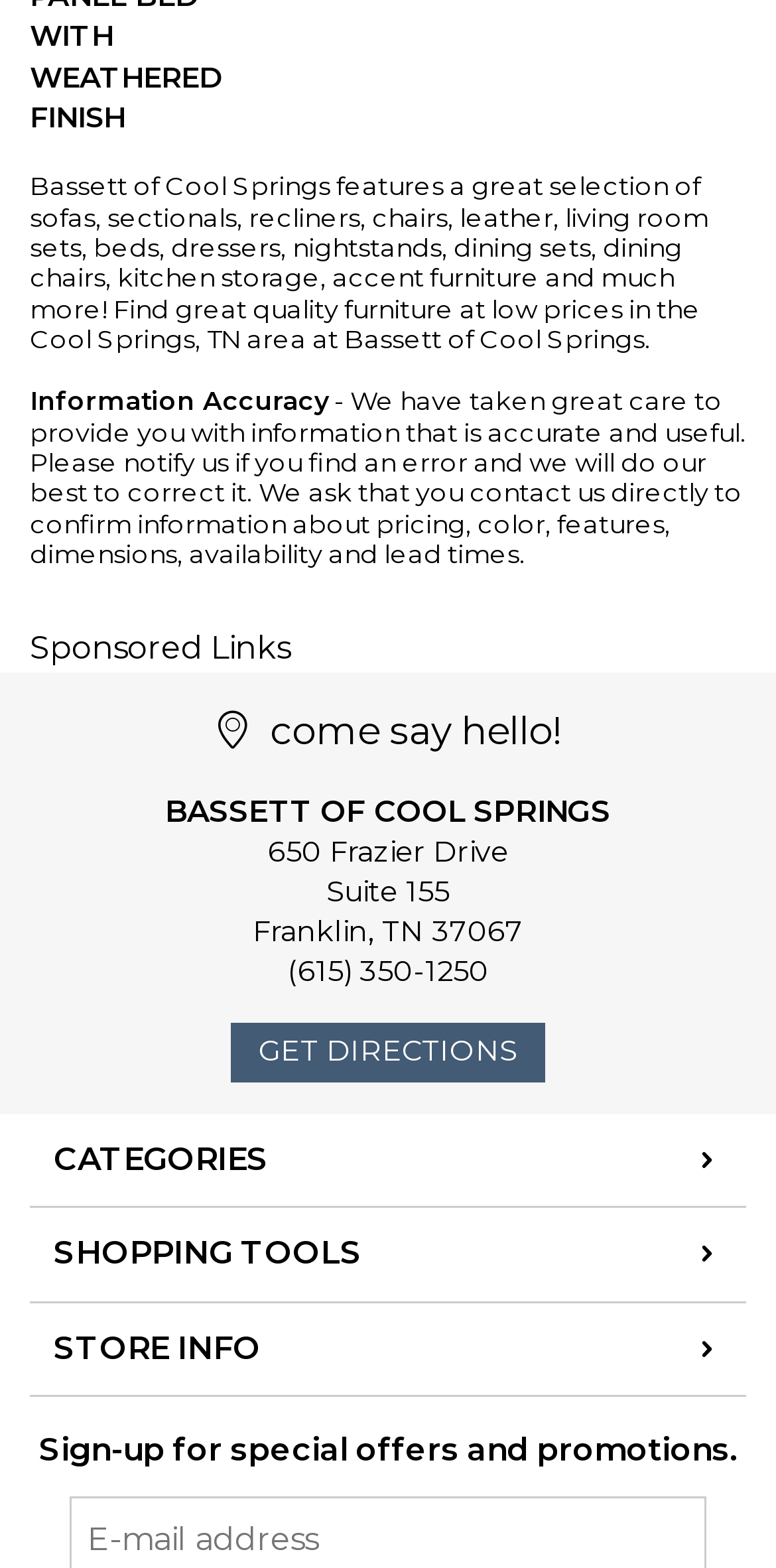What is the purpose of the 'Information Accuracy' section?
Please provide a comprehensive answer based on the details in the screenshot.

The 'Information Accuracy' section on the webpage is intended to inform users that the website strives to provide accurate and useful information, and if any errors are found, users are encouraged to notify the website, which will make efforts to correct them.